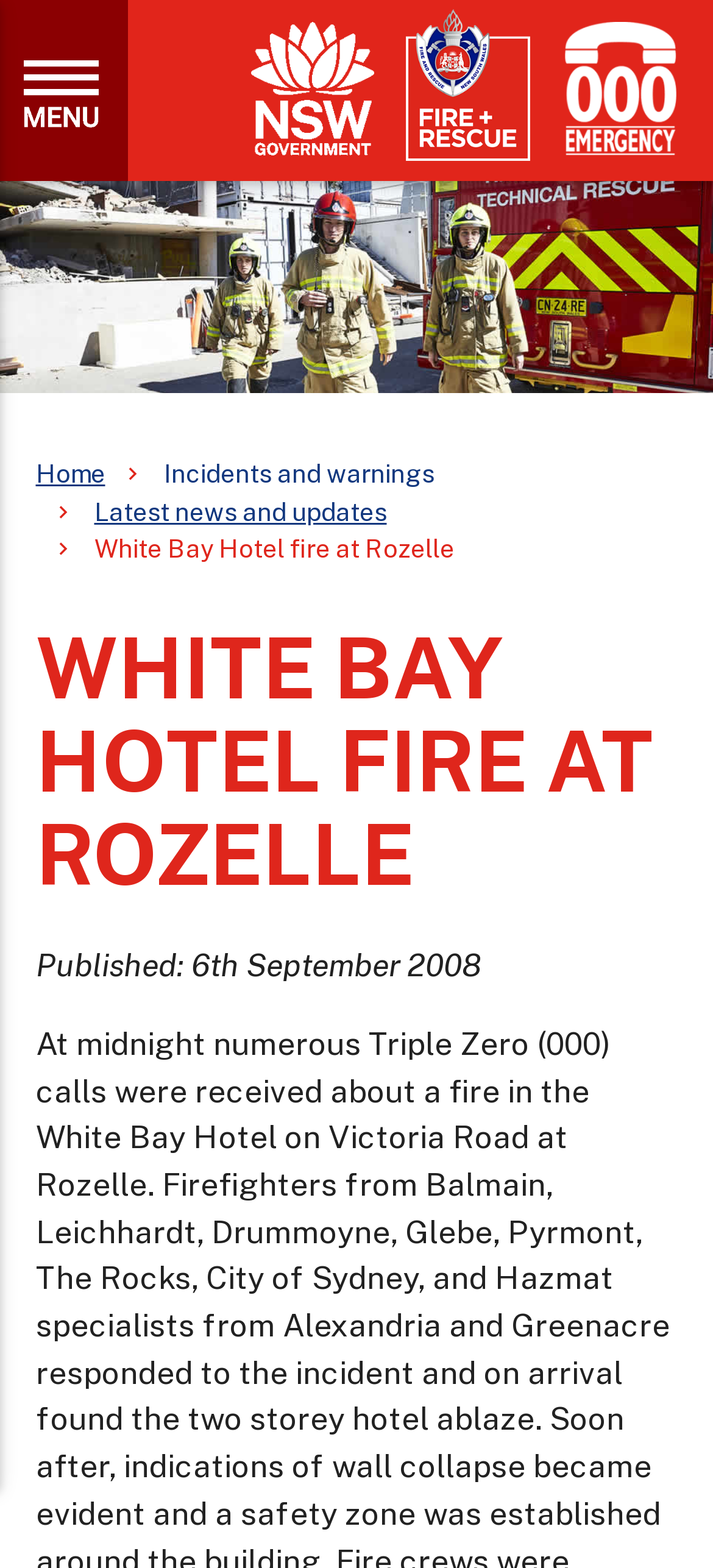Use a single word or phrase to answer the question: 
When was the incident published?

6th September 2008